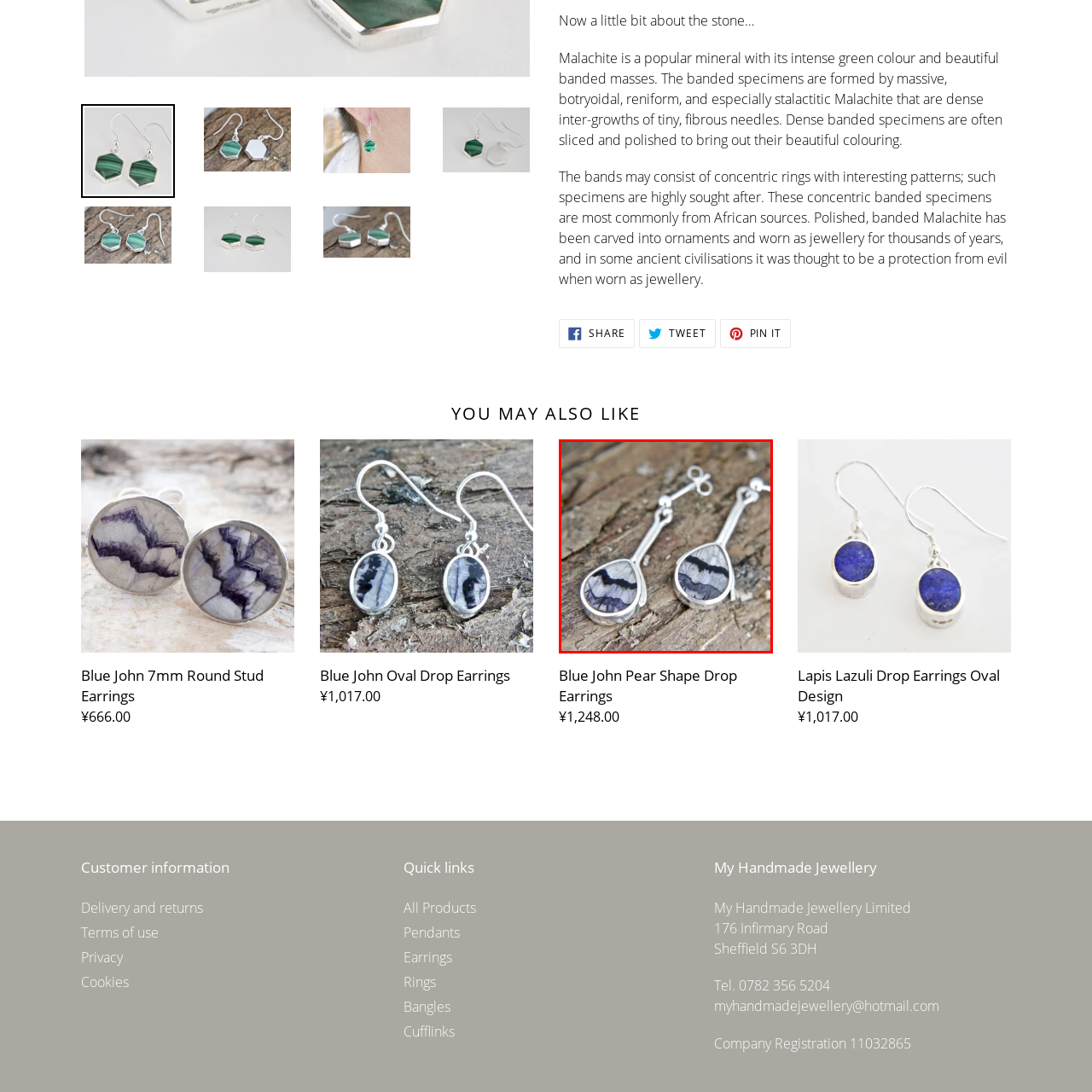What is the shape of the stone in the earrings?
Observe the image inside the red bounding box carefully and formulate a detailed answer based on what you can infer from the visual content.

The caption describes the earrings as featuring a stunning teardrop design, which implies that the shape of the stone in the earrings is teardrop.